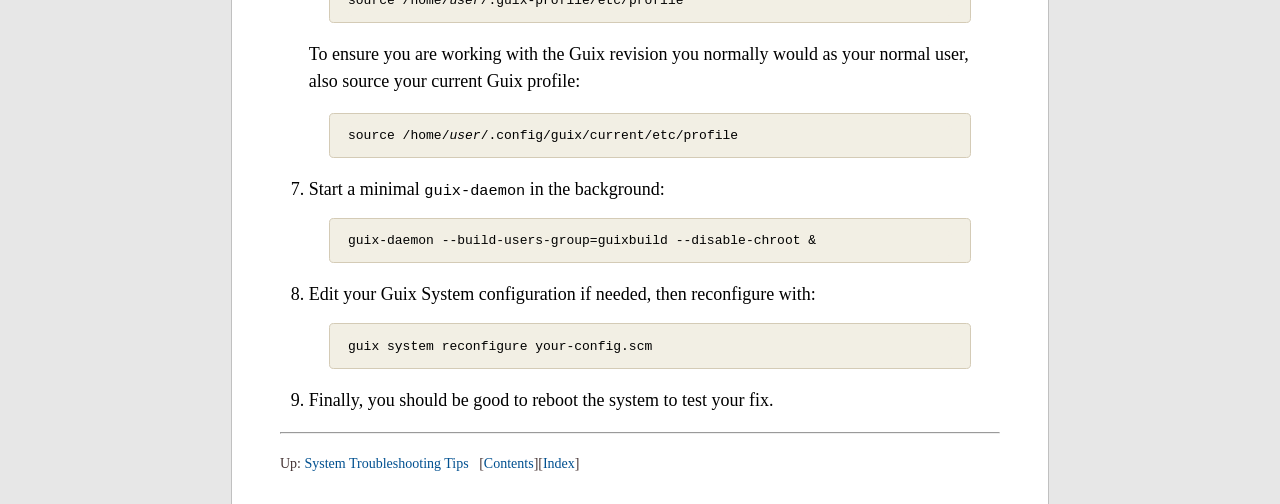What is the purpose of running 'guix-daemon' in the background?
Using the visual information, reply with a single word or short phrase.

To build users group